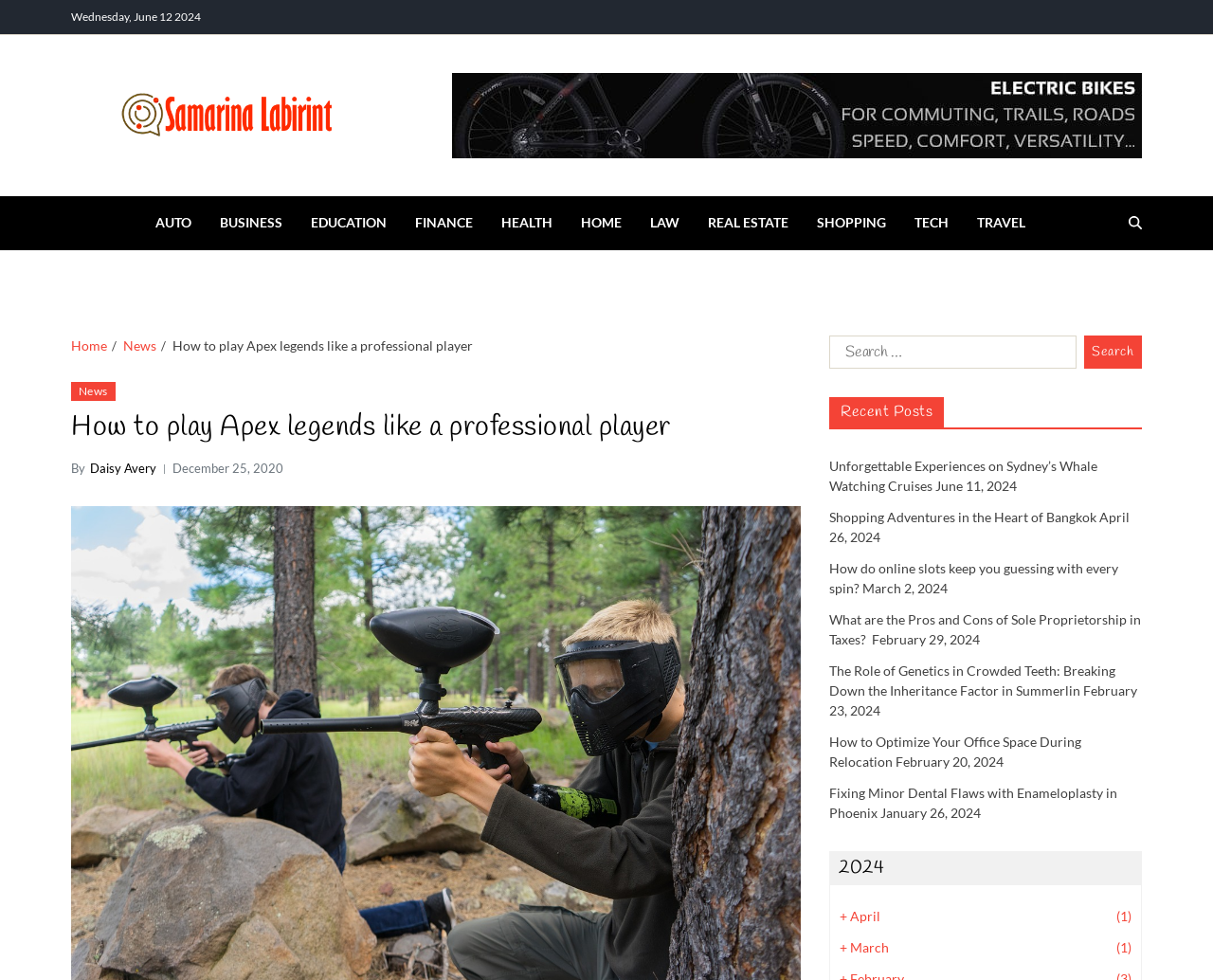Give a full account of the webpage's elements and their arrangement.

This webpage appears to be a news article or blog post about playing Apex Legends like a professional player. At the top of the page, there is a date "Wednesday, June 12 2024" and a link to the website's homepage "Samarina Labirint – Get the Latest News, Covered Everything" accompanied by an image. Below this, there is a navigation menu with various categories such as "AUTO", "BUSINESS", "EDUCATION", and more.

On the left side of the page, there is a complementary section that takes up the entire height of the page. Within this section, there is a breadcrumbs navigation menu that shows the current page's location in the website's hierarchy. Below this, there is a header section that contains a link to the "News" category and a heading that reads "How to play Apex legends like a professional player". The author's name "Daisy Avery" and the publication date "December 25, 2020" are also displayed.

On the right side of the page, there is a search bar with a button to submit the search query. Below this, there is a section titled "Recent Posts" that lists several news articles with their titles, publication dates, and a brief summary. The articles are listed in a vertical column, with the most recent article at the top.

At the bottom of the page, there is a section that displays the archives of the website, organized by year and month. The current year "2024" is displayed prominently, and there are links to individual months such as "April" and "March".